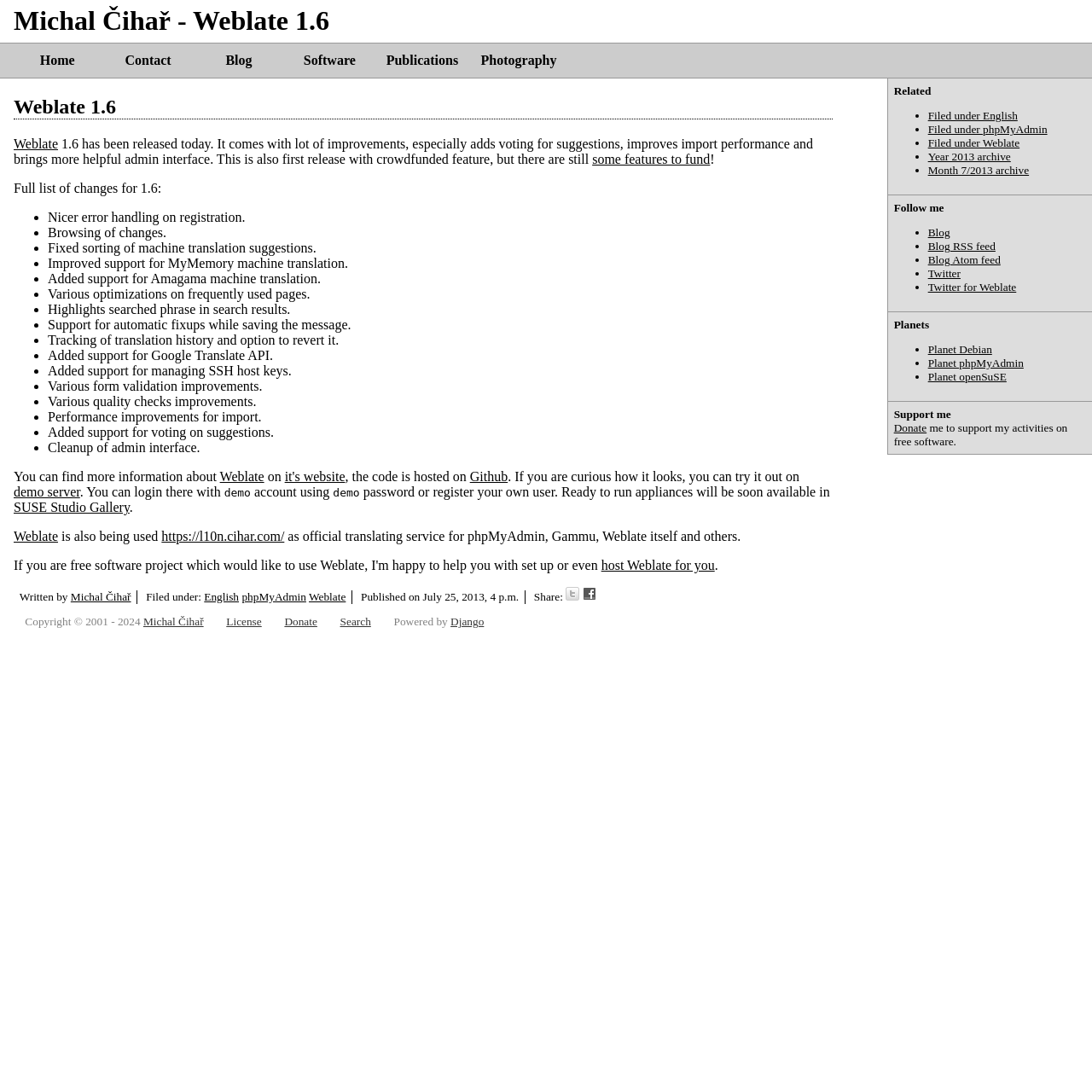What is the principal heading displayed on the webpage?

Michal Čihař - Weblate 1.6